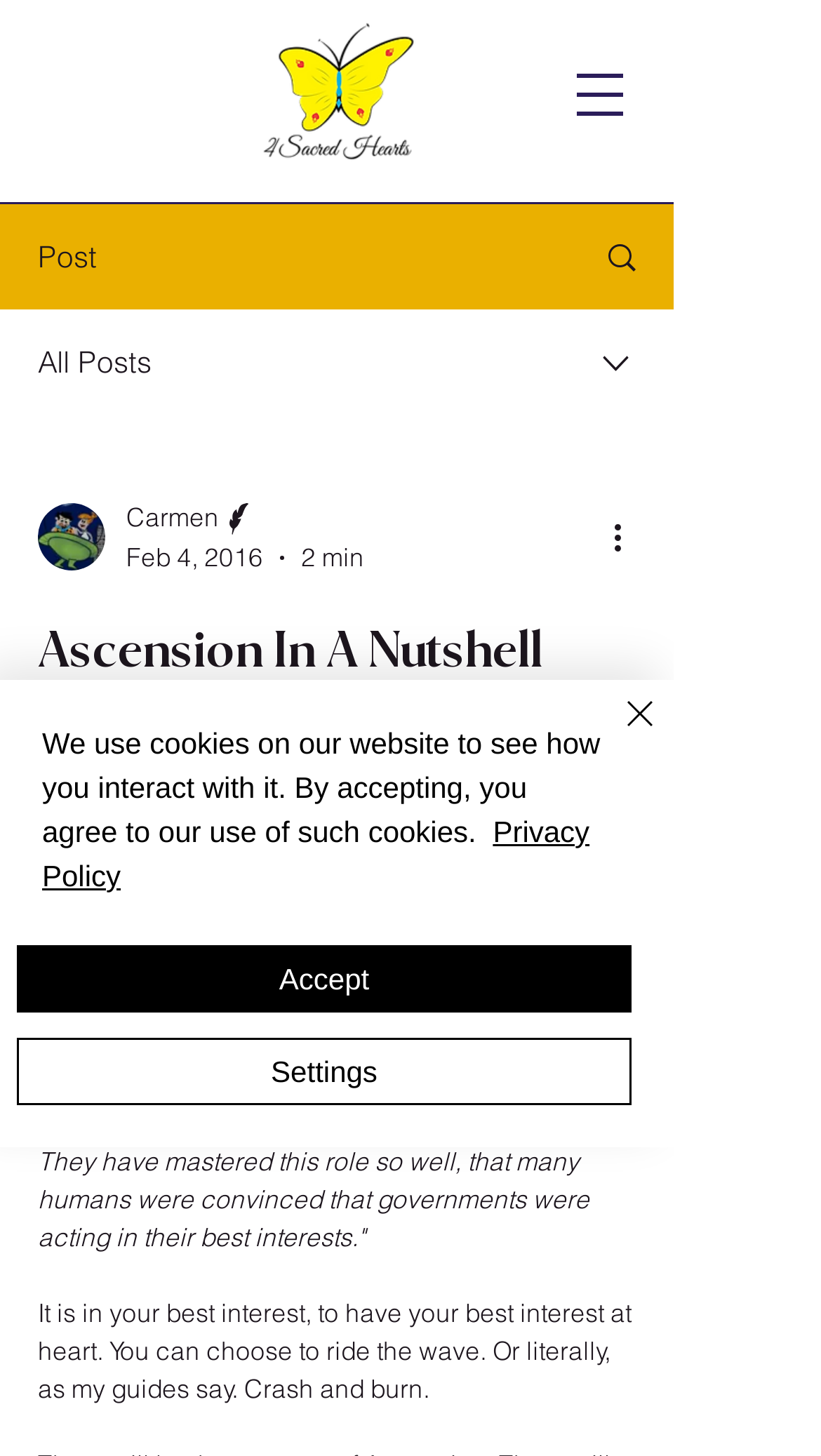Could you determine the bounding box coordinates of the clickable element to complete the instruction: "View site map"? Provide the coordinates as four float numbers between 0 and 1, i.e., [left, top, right, bottom].

None